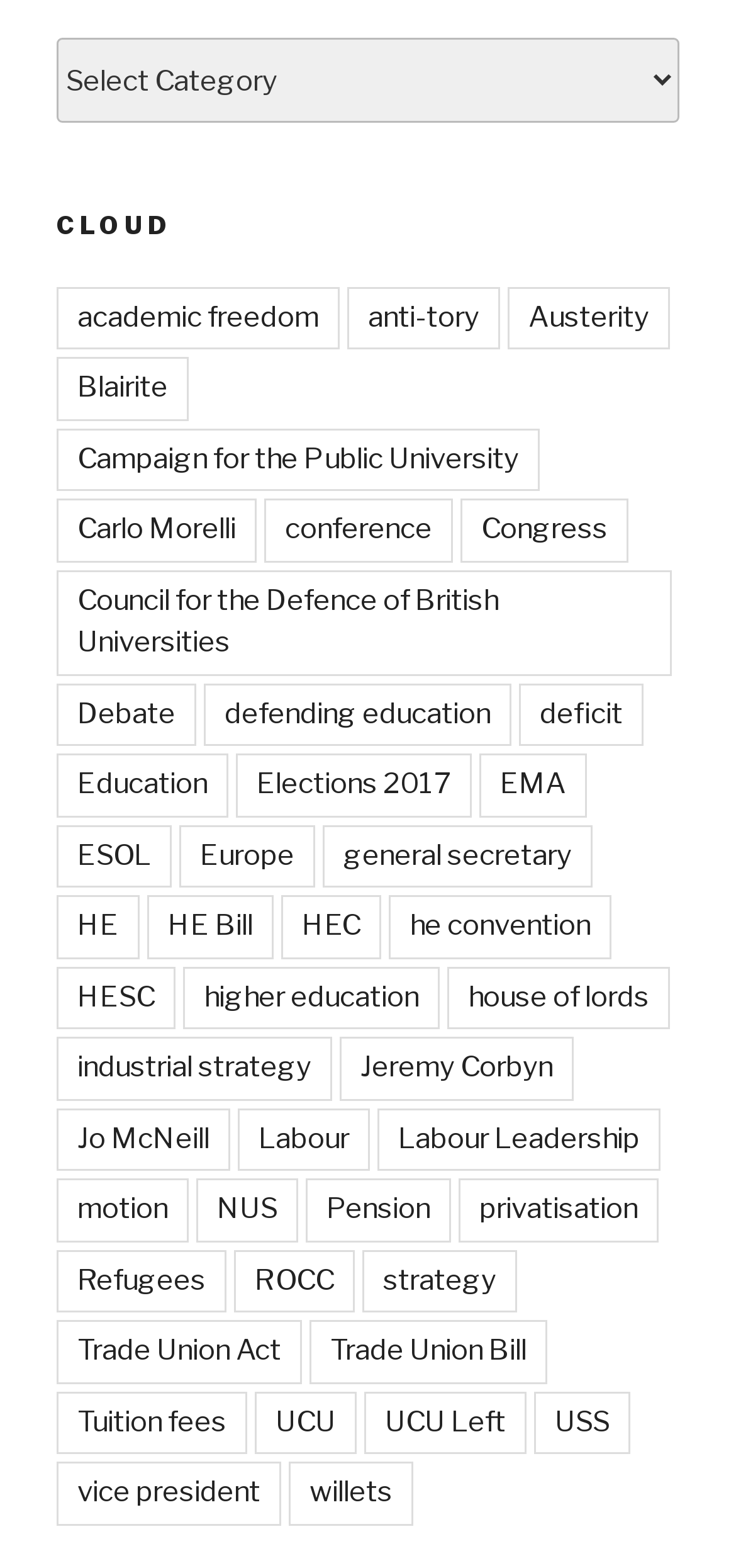Locate the bounding box coordinates of the area you need to click to fulfill this instruction: 'check out Foundation for Economic Education'. The coordinates must be in the form of four float numbers ranging from 0 to 1: [left, top, right, bottom].

None